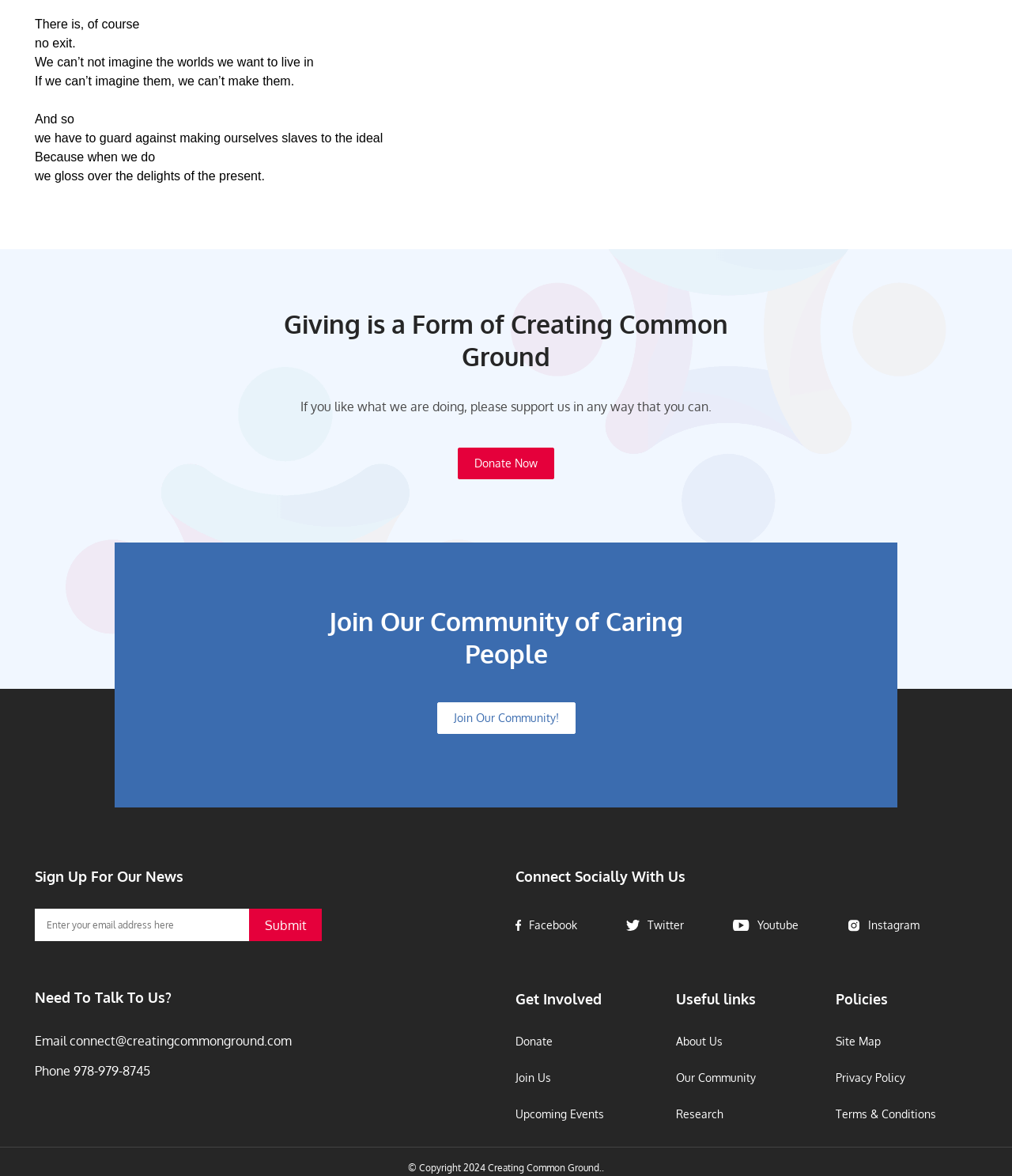Please determine the bounding box coordinates of the element to click on in order to accomplish the following task: "Click Join Our Community!". Ensure the coordinates are four float numbers ranging from 0 to 1, i.e., [left, top, right, bottom].

[0.432, 0.597, 0.568, 0.624]